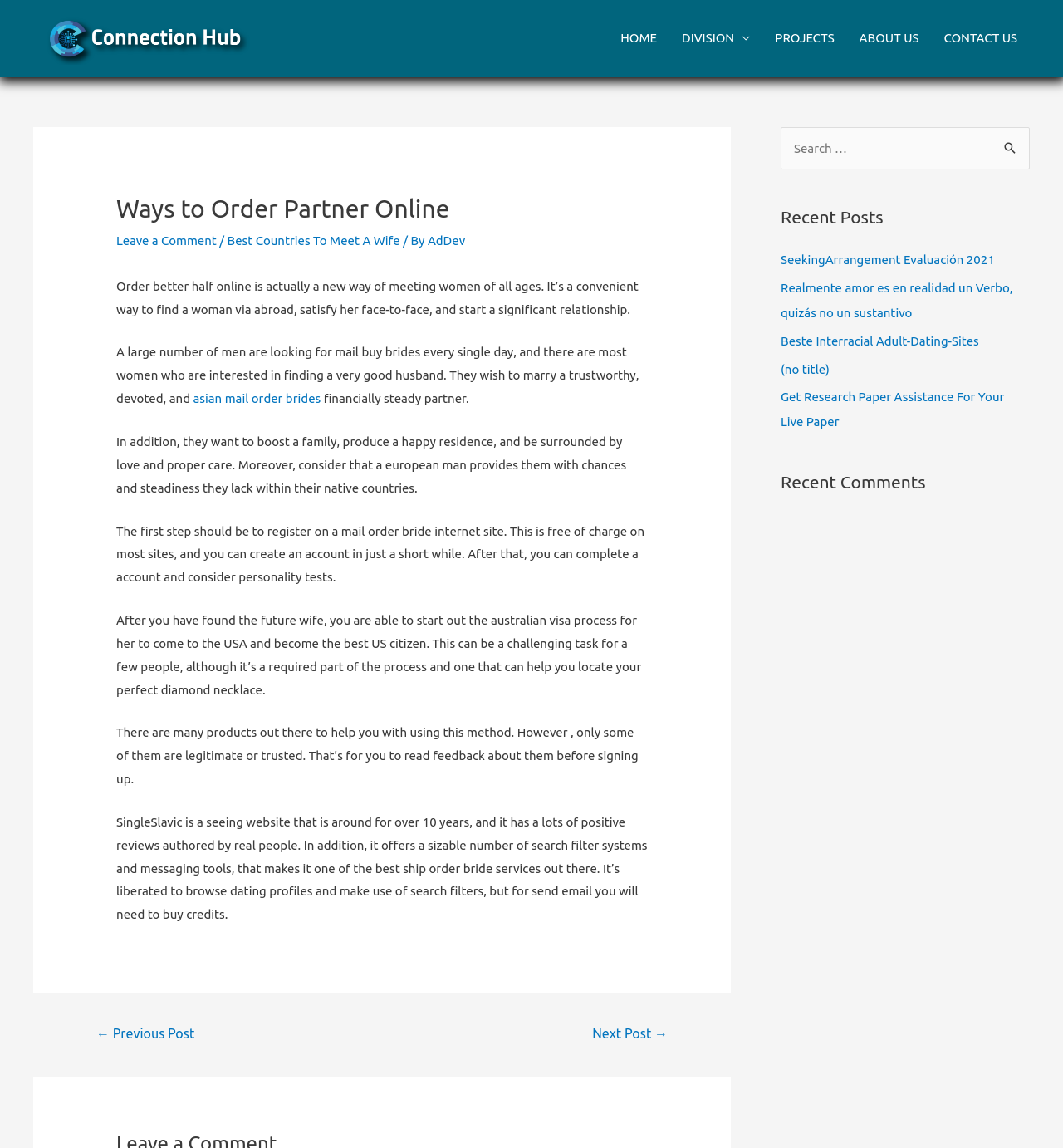Please identify the bounding box coordinates of the clickable element to fulfill the following instruction: "Click on the 'HOME' link". The coordinates should be four float numbers between 0 and 1, i.e., [left, top, right, bottom].

[0.572, 0.0, 0.63, 0.067]